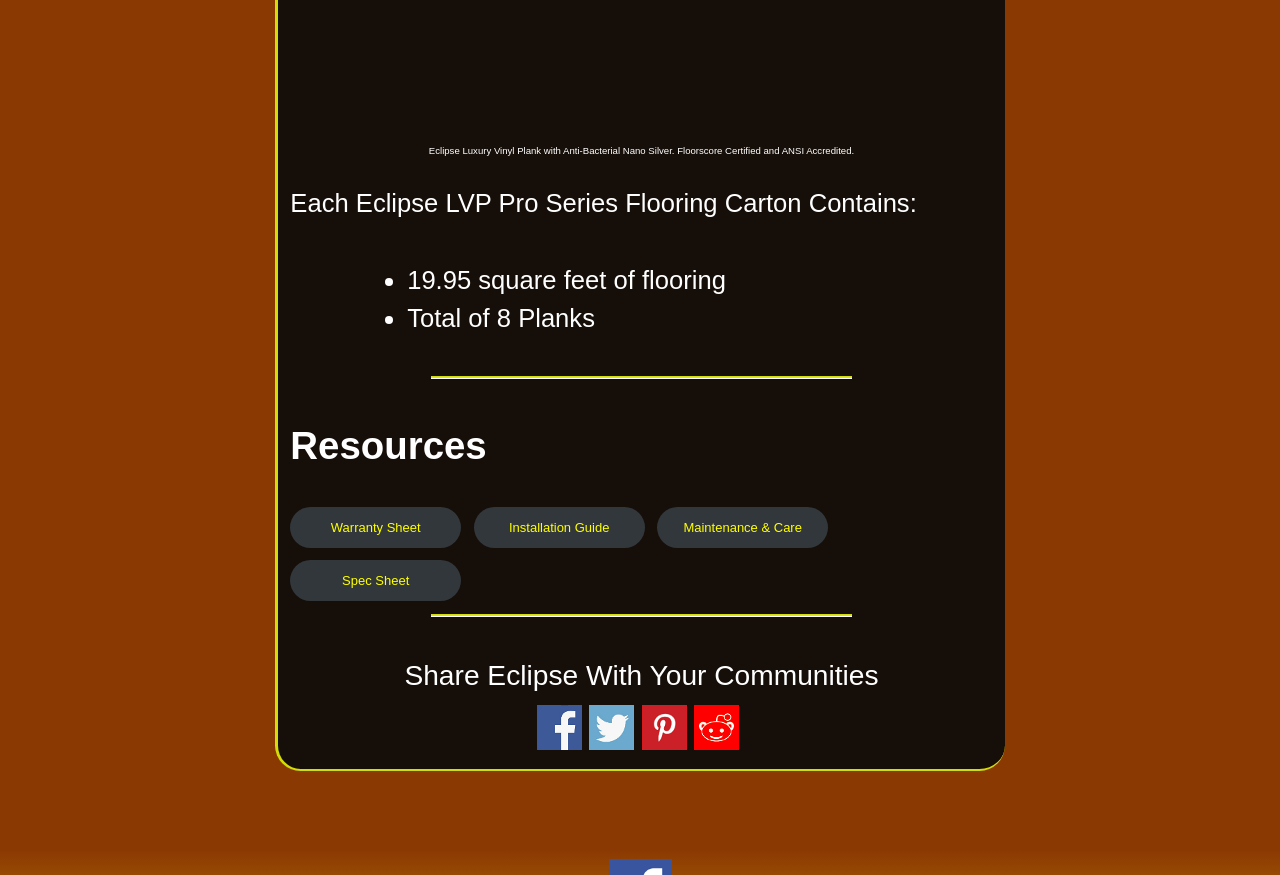Answer the question using only a single word or phrase: 
How many planks are in each Eclipse LVP Pro Series Flooring Carton?

8